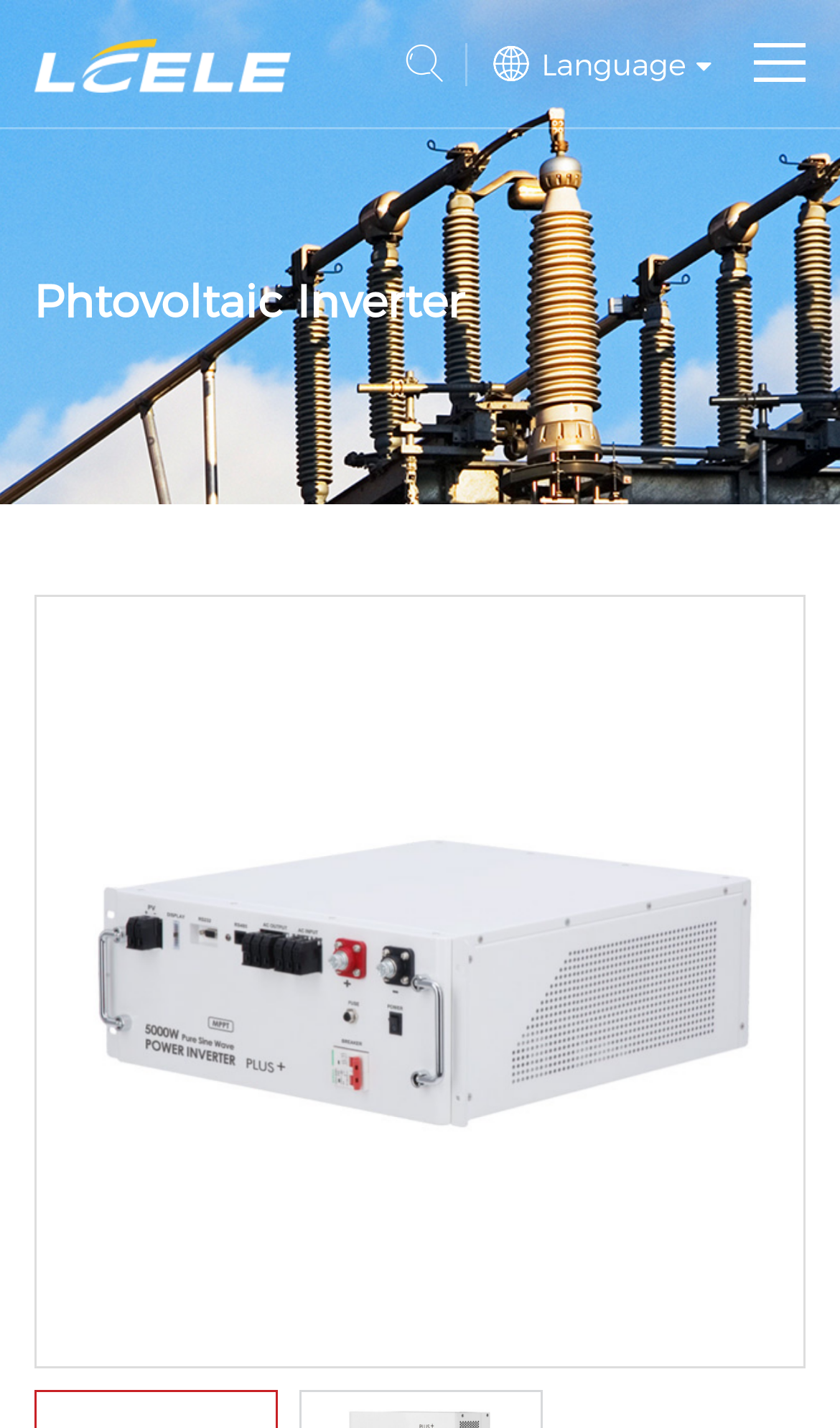Extract the heading text from the webpage.

Yueqing Longchen Electrical Co.Ltd.